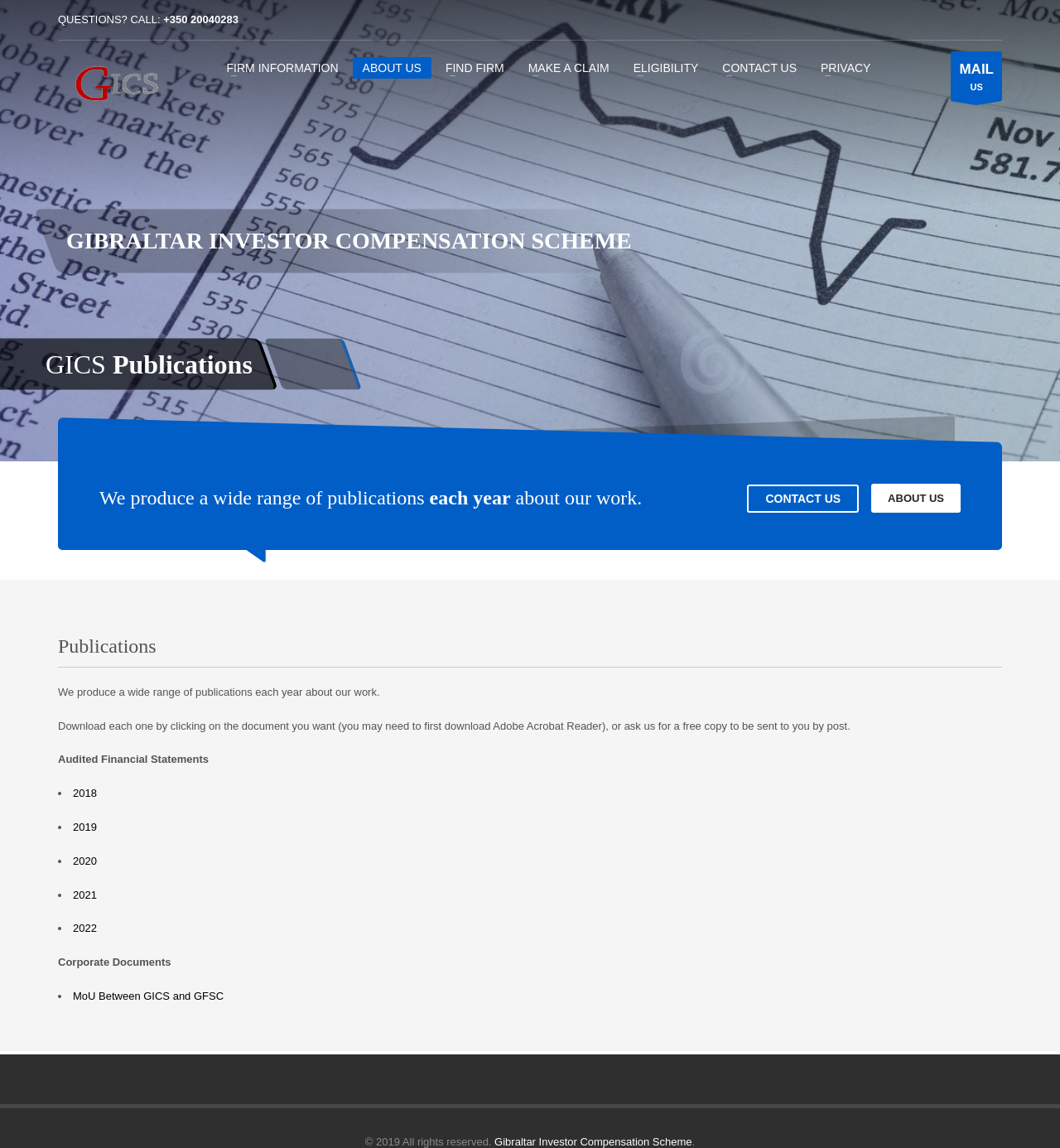Please locate the clickable area by providing the bounding box coordinates to follow this instruction: "Enter your name in the textbox".

None